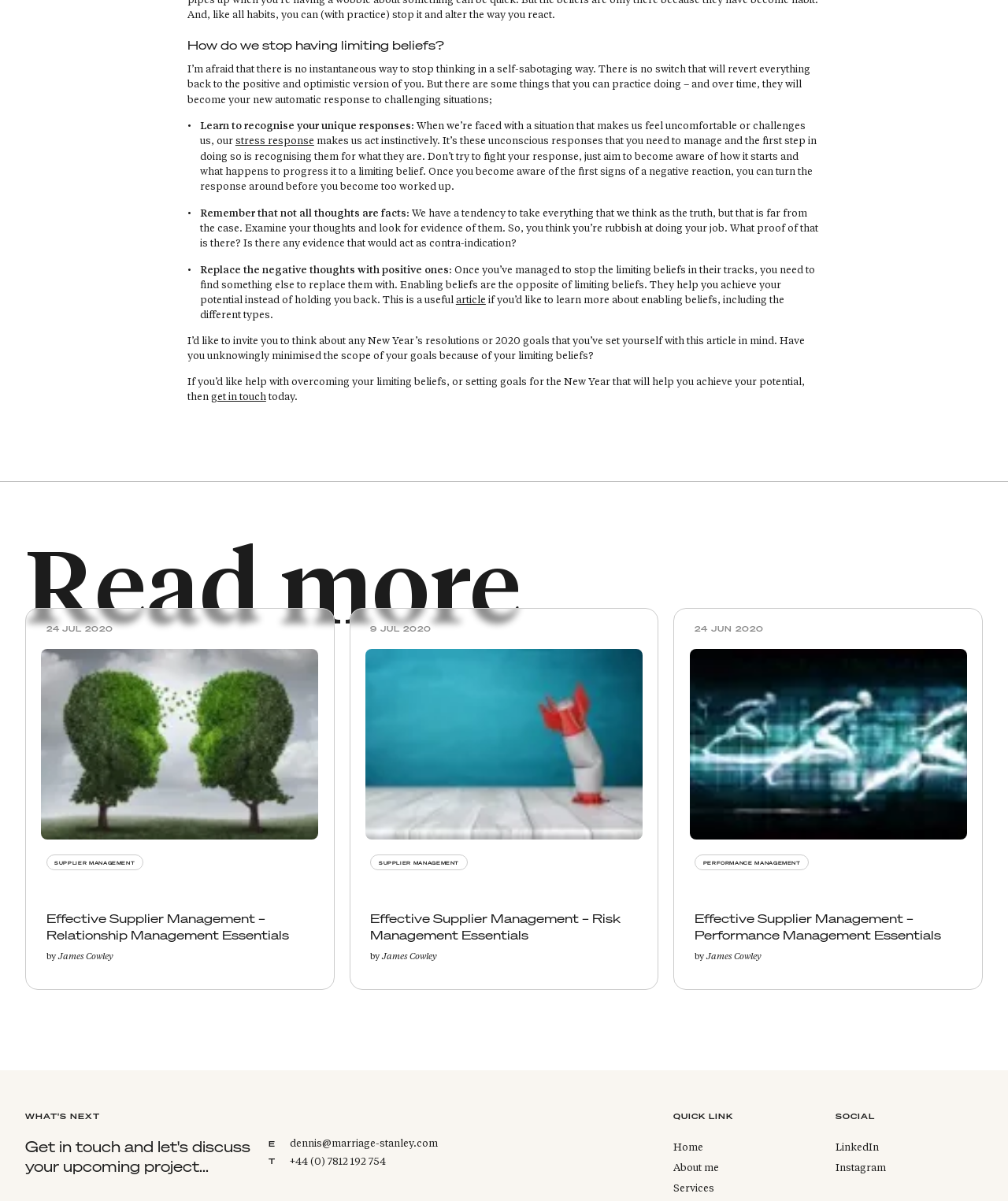Given the description article, predict the bounding box coordinates of the UI element. Ensure the coordinates are in the format (top-left x, top-left y, bottom-right x, bottom-right y) and all values are between 0 and 1.

[0.452, 0.246, 0.482, 0.254]